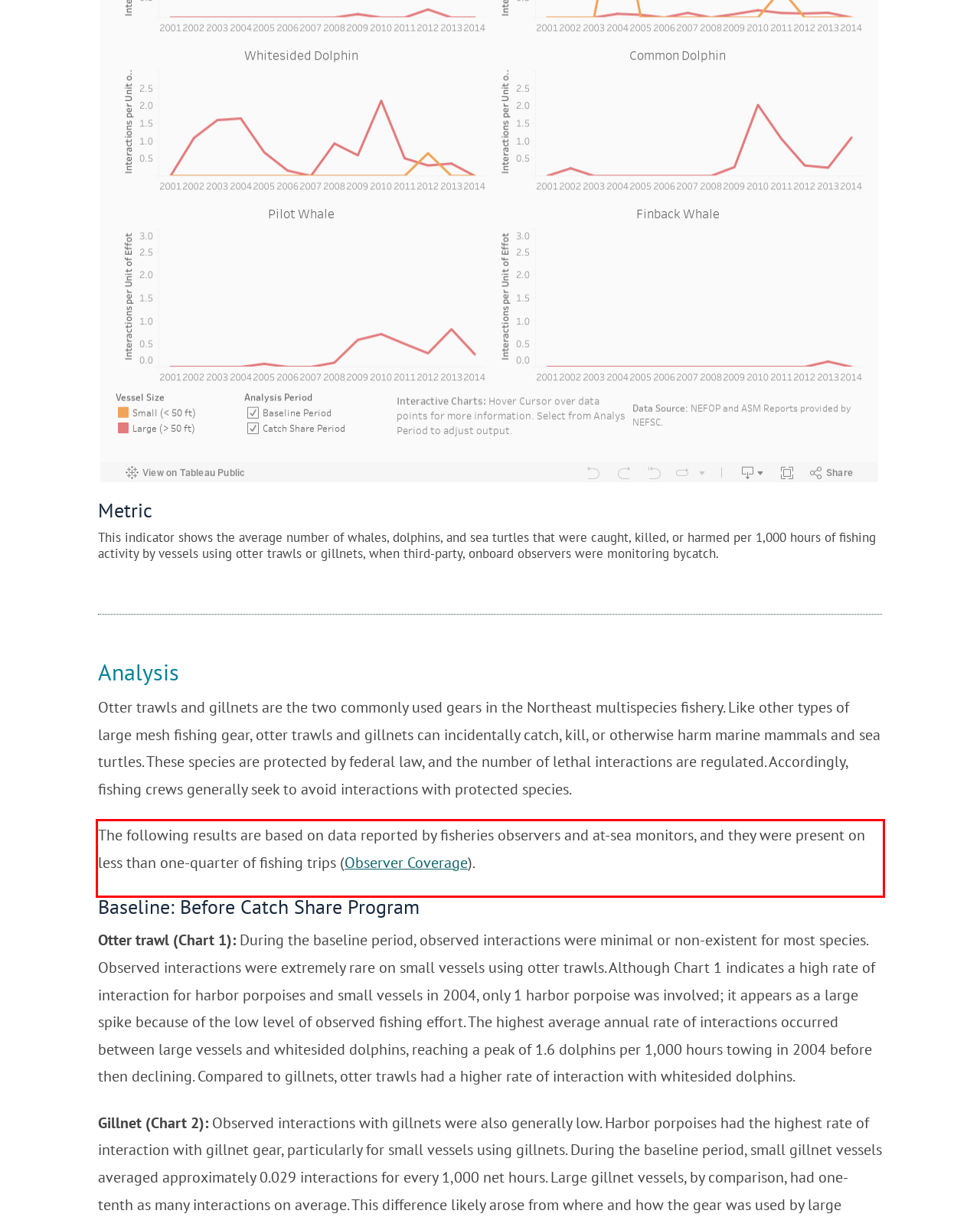Given a screenshot of a webpage containing a red bounding box, perform OCR on the text within this red bounding box and provide the text content.

The following results are based on data reported by fisheries observers and at-sea monitors, and they were present on less than one-quarter of fishing trips (Observer Coverage).